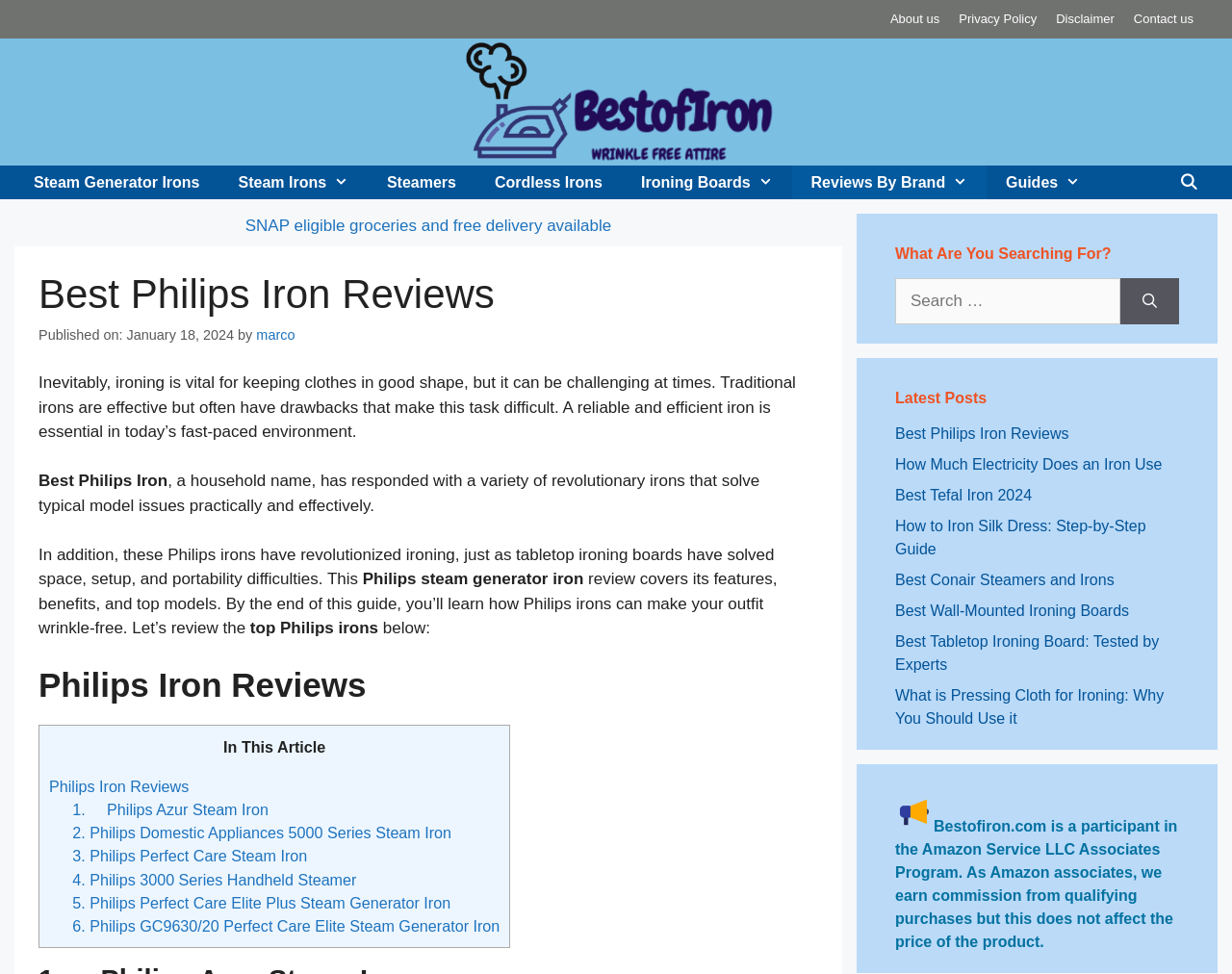Can you find and generate the webpage's heading?

Best Philips Iron Reviews